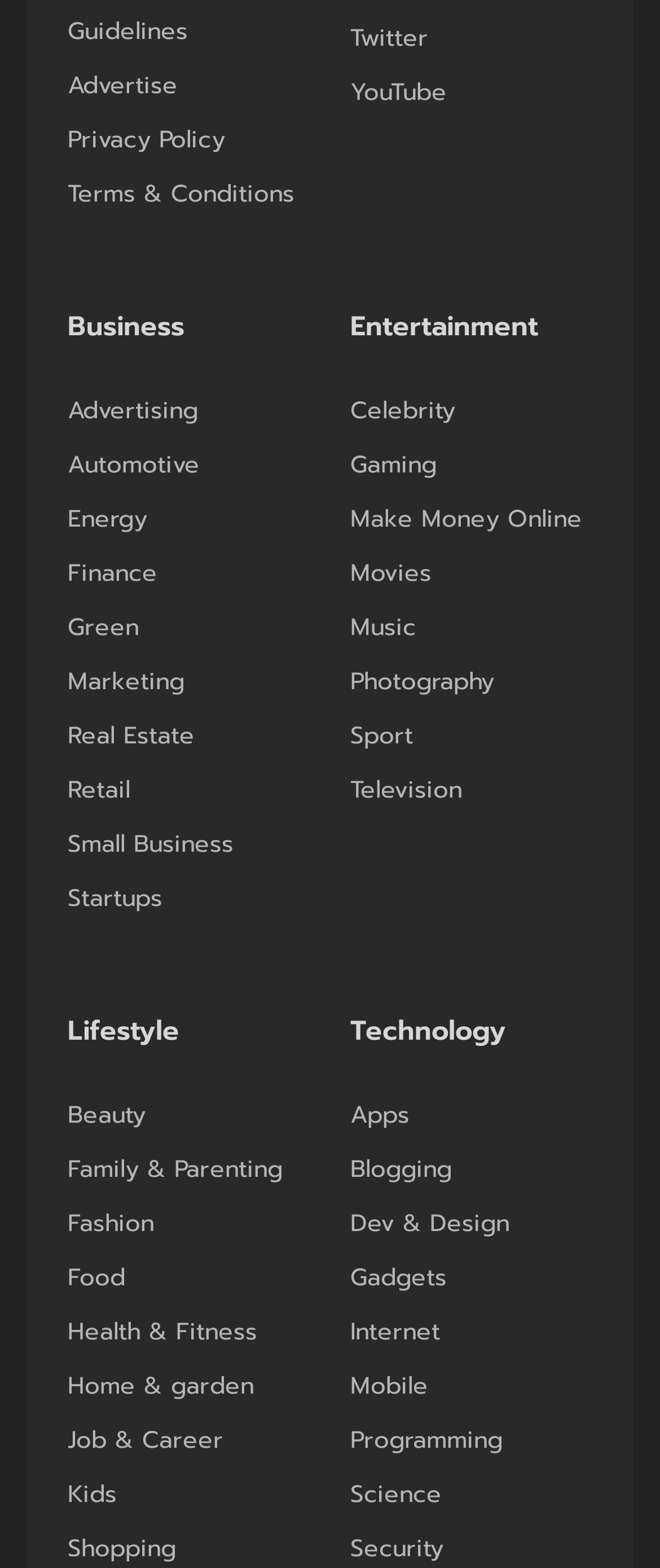Determine the bounding box coordinates for the UI element with the following description: "Beauty". The coordinates should be four float numbers between 0 and 1, represented as [left, top, right, bottom].

[0.103, 0.696, 0.221, 0.727]